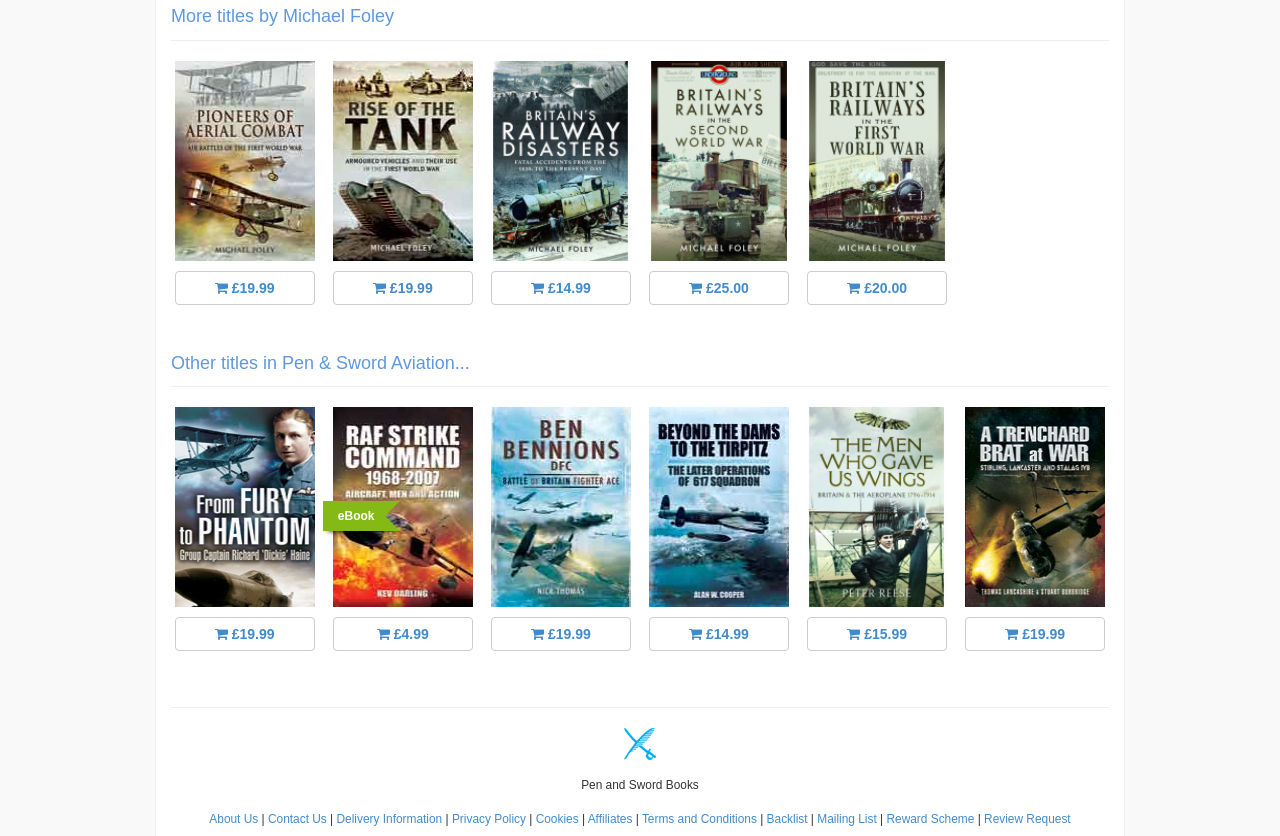For the element described, predict the bounding box coordinates as (top-left x, top-left y, bottom-right x, bottom-right y). All values should be between 0 and 1. Element description: Cookies

[0.418, 0.972, 0.452, 0.989]